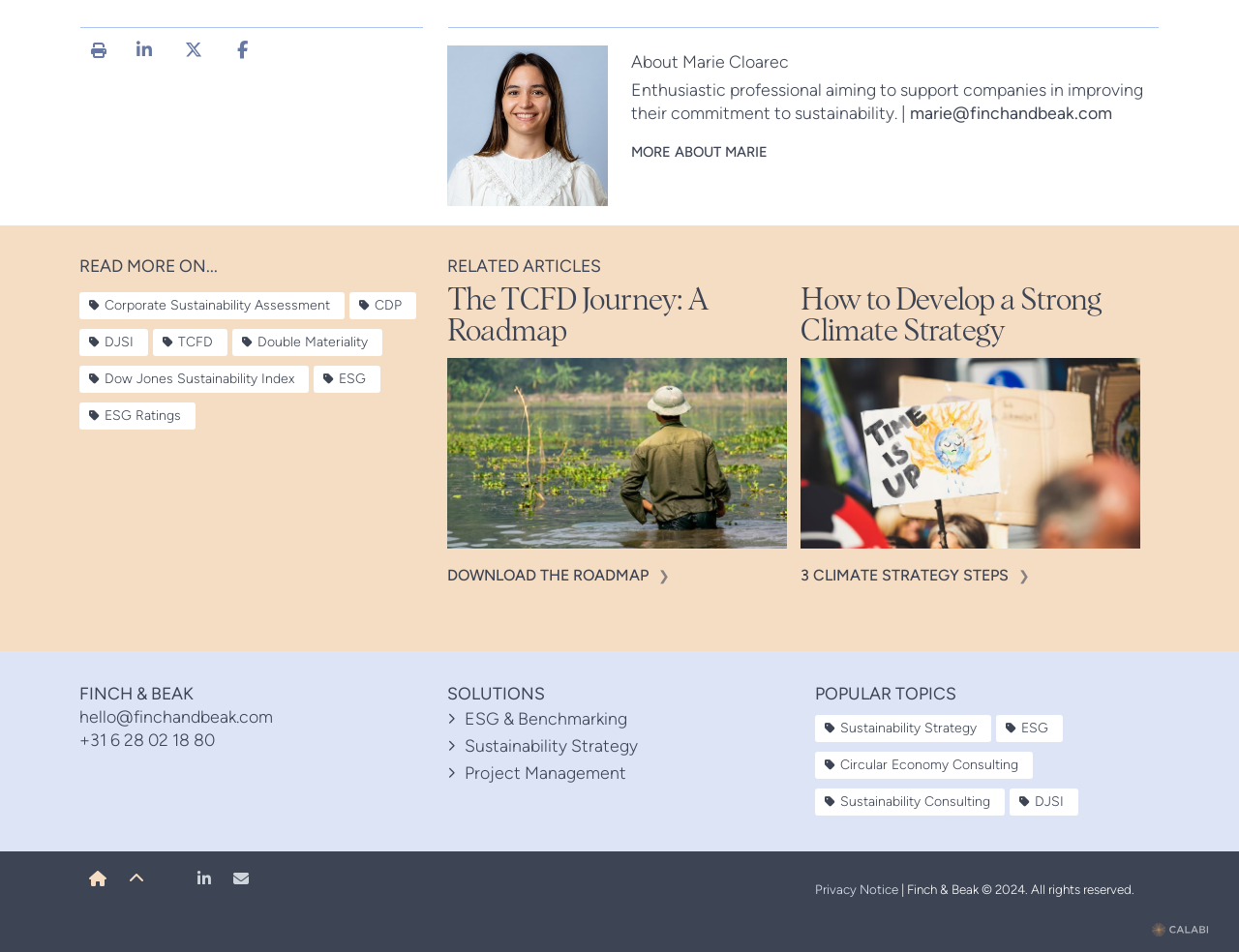Please indicate the bounding box coordinates of the element's region to be clicked to achieve the instruction: "Contact Finch & Beak via email". Provide the coordinates as four float numbers between 0 and 1, i.e., [left, top, right, bottom].

[0.734, 0.108, 0.898, 0.129]